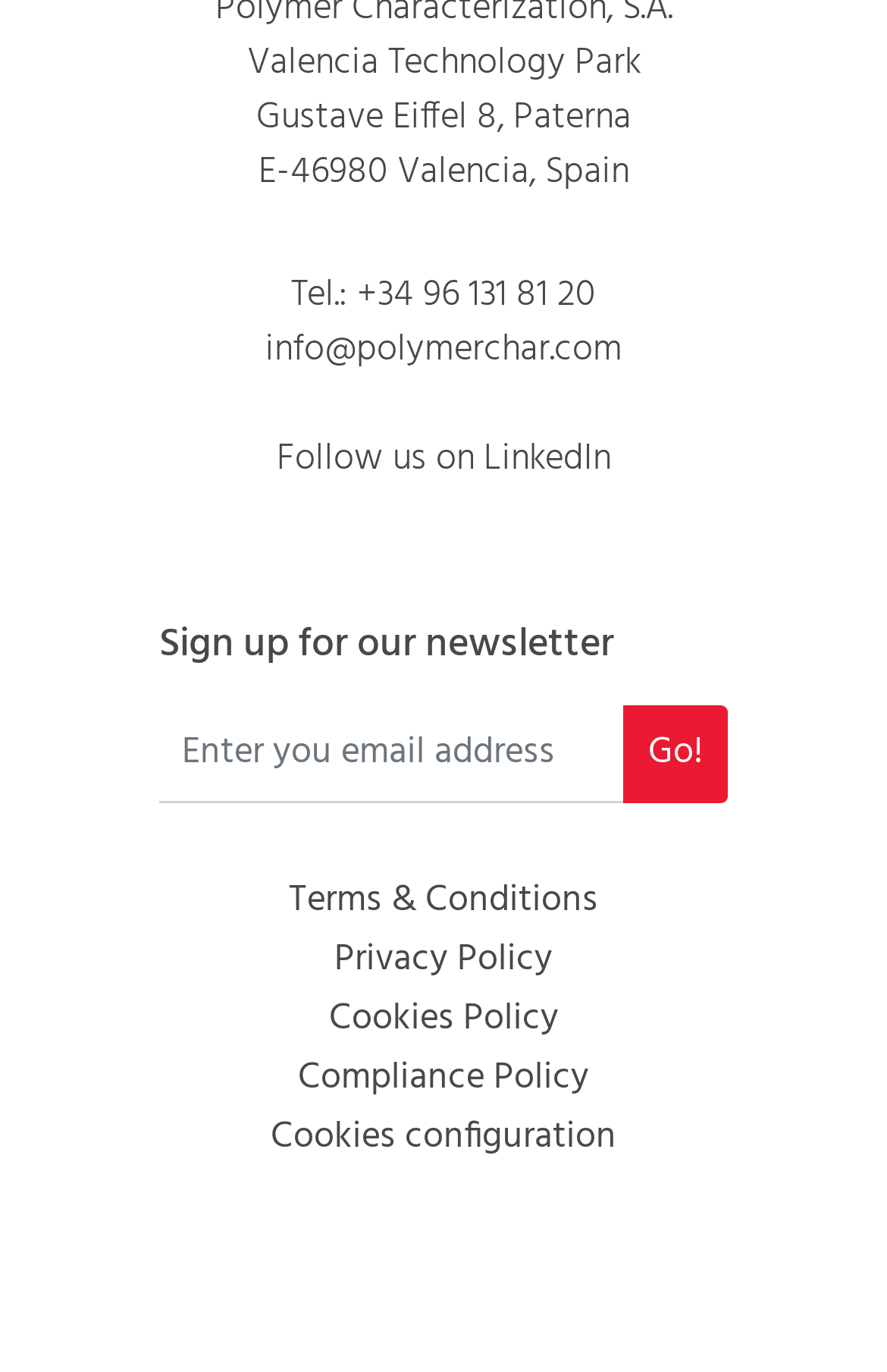What is the function of the 'Go!' button?
From the screenshot, provide a brief answer in one word or phrase.

Submit email address